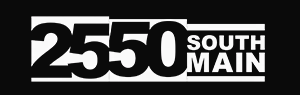Provide a thorough description of what you see in the image.

The image prominently displays the address "2550 South Main," rendered in bold, striking typography. The design emphasizes the number "2550" in a larger font, suggesting a vibrant and welcoming community at this location. The contrasting black background alongside the white text creates a clean and modern aesthetic, indicative of contemporary apartment living. This visual representation aligns with the property's identity as a desirable place to reside in Salt Lake City, UT, appealing to potential residents looking for a pet-friendly environment.